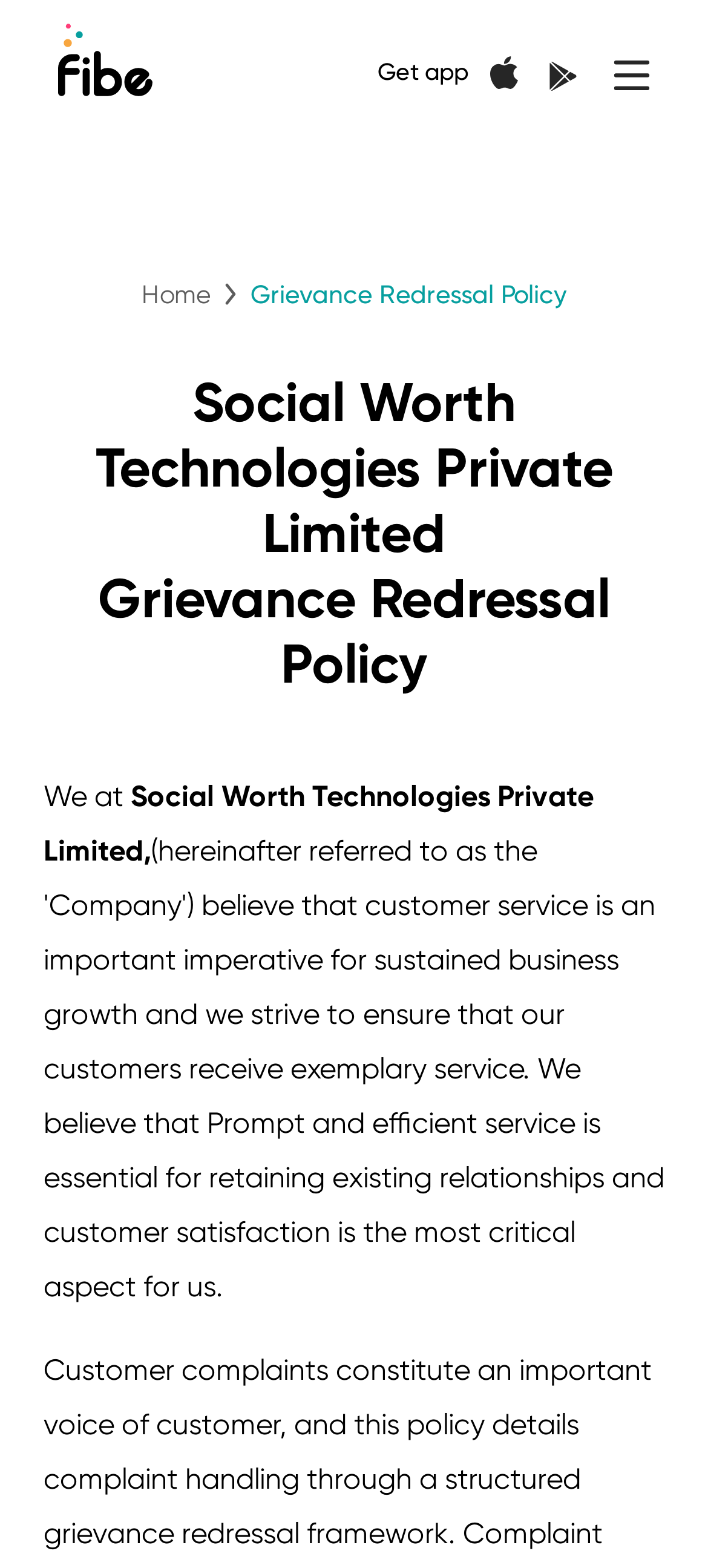Using the format (top-left x, top-left y, bottom-right x, bottom-right y), provide the bounding box coordinates for the described UI element. All values should be floating point numbers between 0 and 1: Home

[0.179, 0.176, 0.318, 0.199]